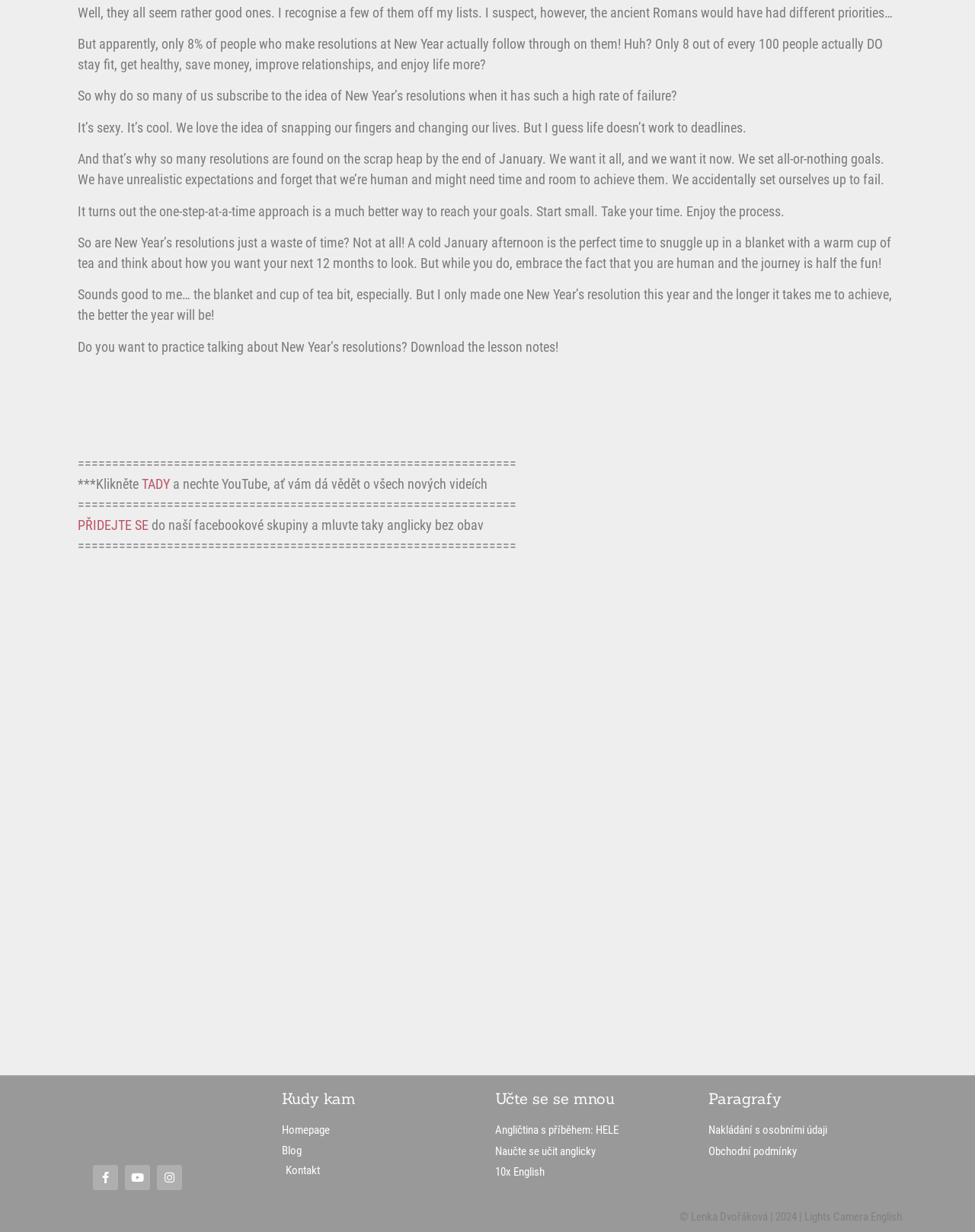Can you look at the image and give a comprehensive answer to the question:
What is the author's suggestion for achieving goals?

The author suggests that instead of setting all-or-nothing goals, one should take a one-step-at-a-time approach to achieve their goals, which is mentioned in the paragraph starting with 'It turns out the one-step-at-a-time approach...'.